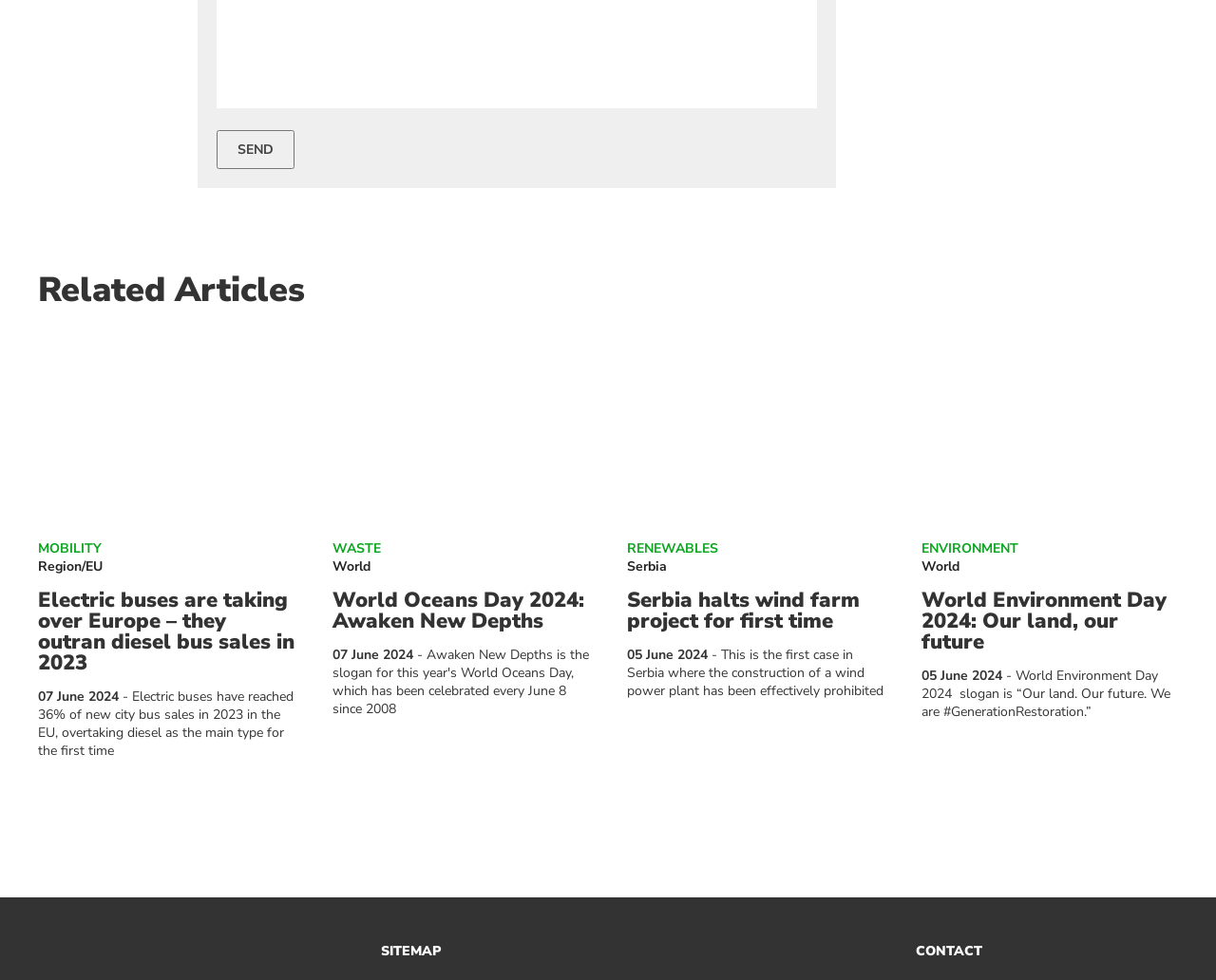What type of buses are mentioned in the first article?
By examining the image, provide a one-word or phrase answer.

Electric buses